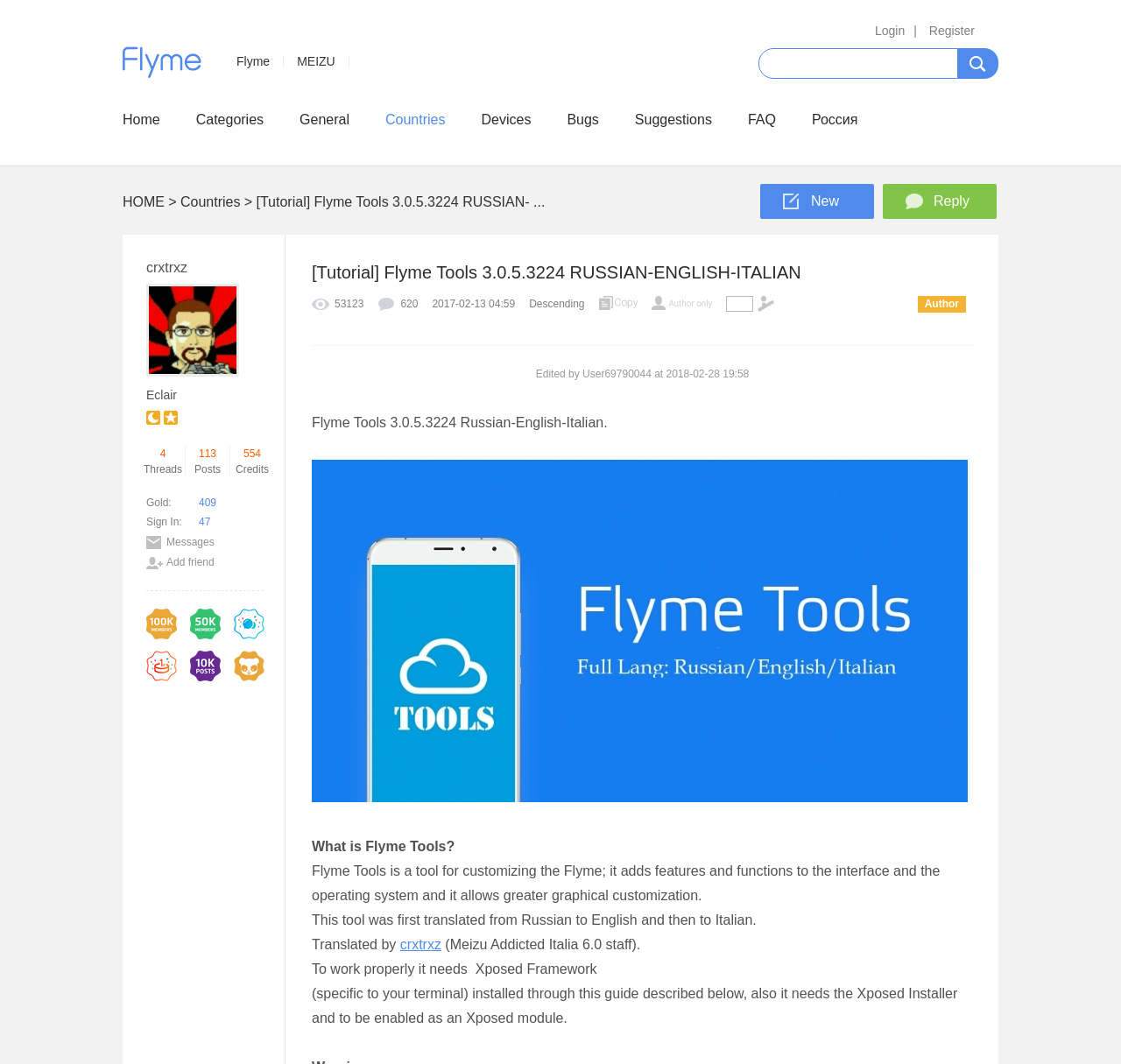Highlight the bounding box coordinates of the region I should click on to meet the following instruction: "Check post details".

[0.255, 0.001, 0.891, 0.136]